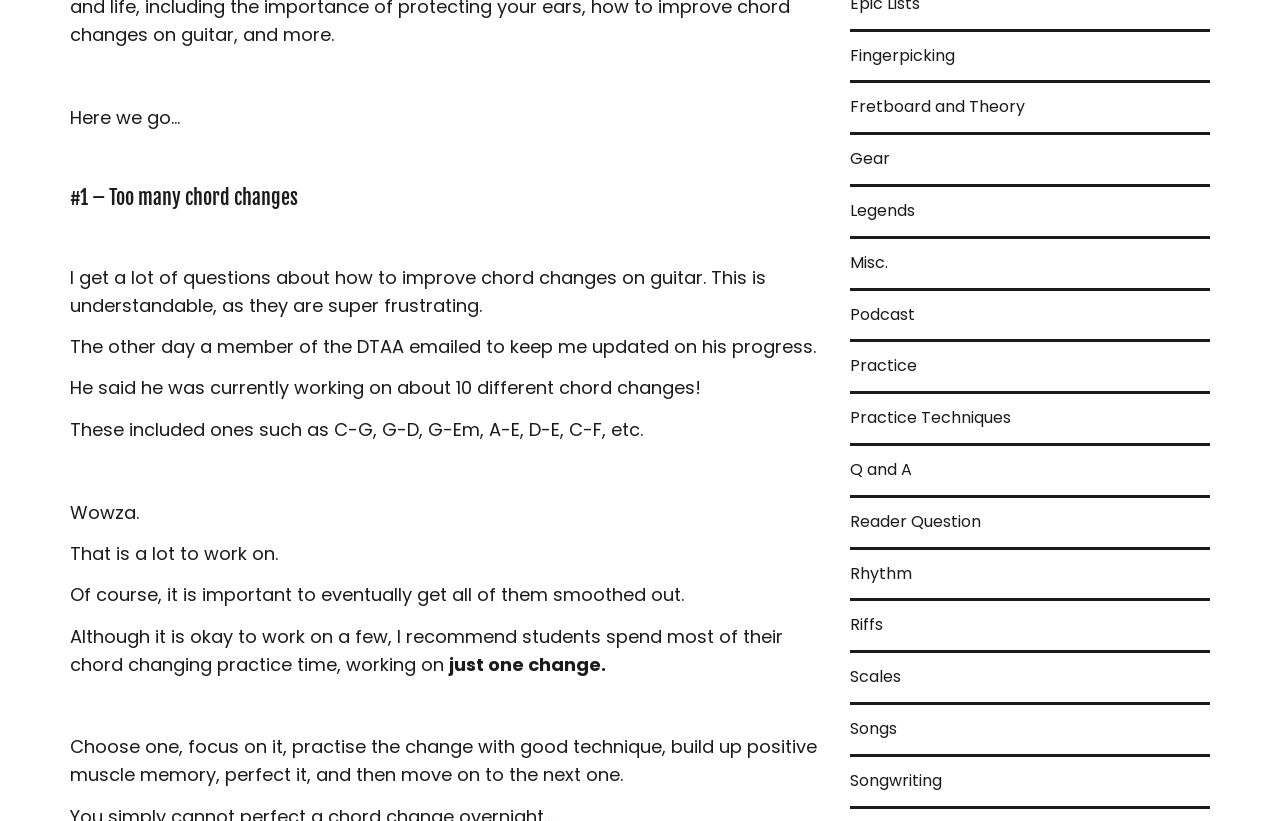What is the author's advice for building positive muscle memory?
Using the information presented in the image, please offer a detailed response to the question.

The author advises students to practise the chord change with good technique, build up positive muscle memory, perfect it, and then move on to the next one.